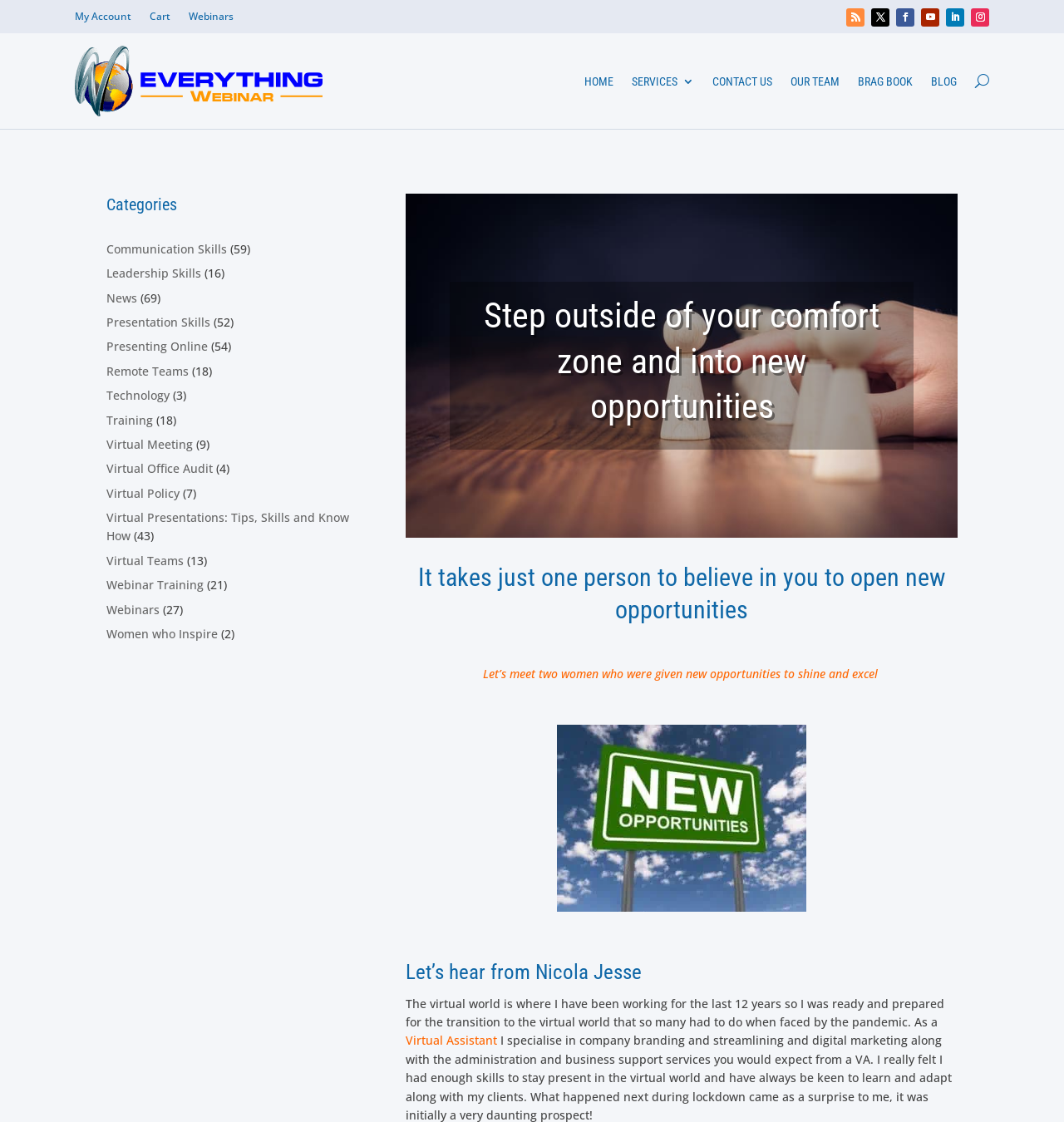What is the profession of Nicola Jesse?
Give a one-word or short-phrase answer derived from the screenshot.

Virtual Assistant